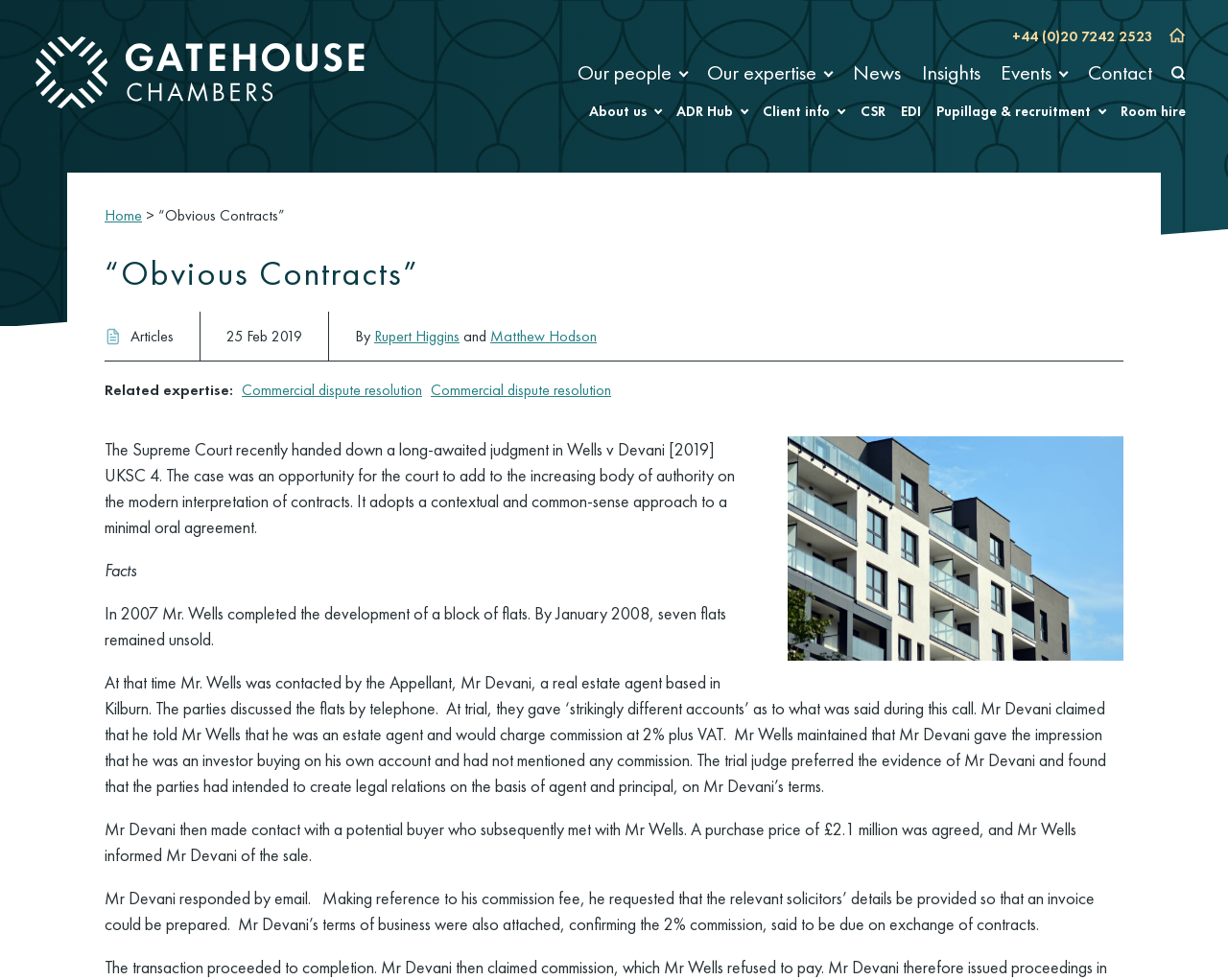Elaborate on the different components and information displayed on the webpage.

The webpage is about a law firm, Gatehouse Chambers, and features an article about a Supreme Court judgment in Wells v Devani [2019] UKSC 4. At the top left, there is a logo of Gatehouse Chambers, accompanied by a link to the homepage. On the top right, there are several links to different sections of the website, including "Our people", "Our expertise", "News", "Insights", "Events", and "Contact". Below these links, there is a search bar with a magnifying glass icon.

The main content of the webpage is an article about the Supreme Court judgment. The title "“Obvious Contracts”" is prominently displayed at the top, followed by a brief summary of the case. The article is divided into sections, including "Articles", "Related expertise:", and "Facts". The "Facts" section provides a detailed account of the case, including the background, the trial, and the judgment.

Throughout the article, there are links to related expertise, such as "Commercial dispute resolution". The text is well-structured and easy to follow, with clear headings and concise paragraphs. There are no images in the main content area, but there are several icons and logos scattered throughout the webpage.